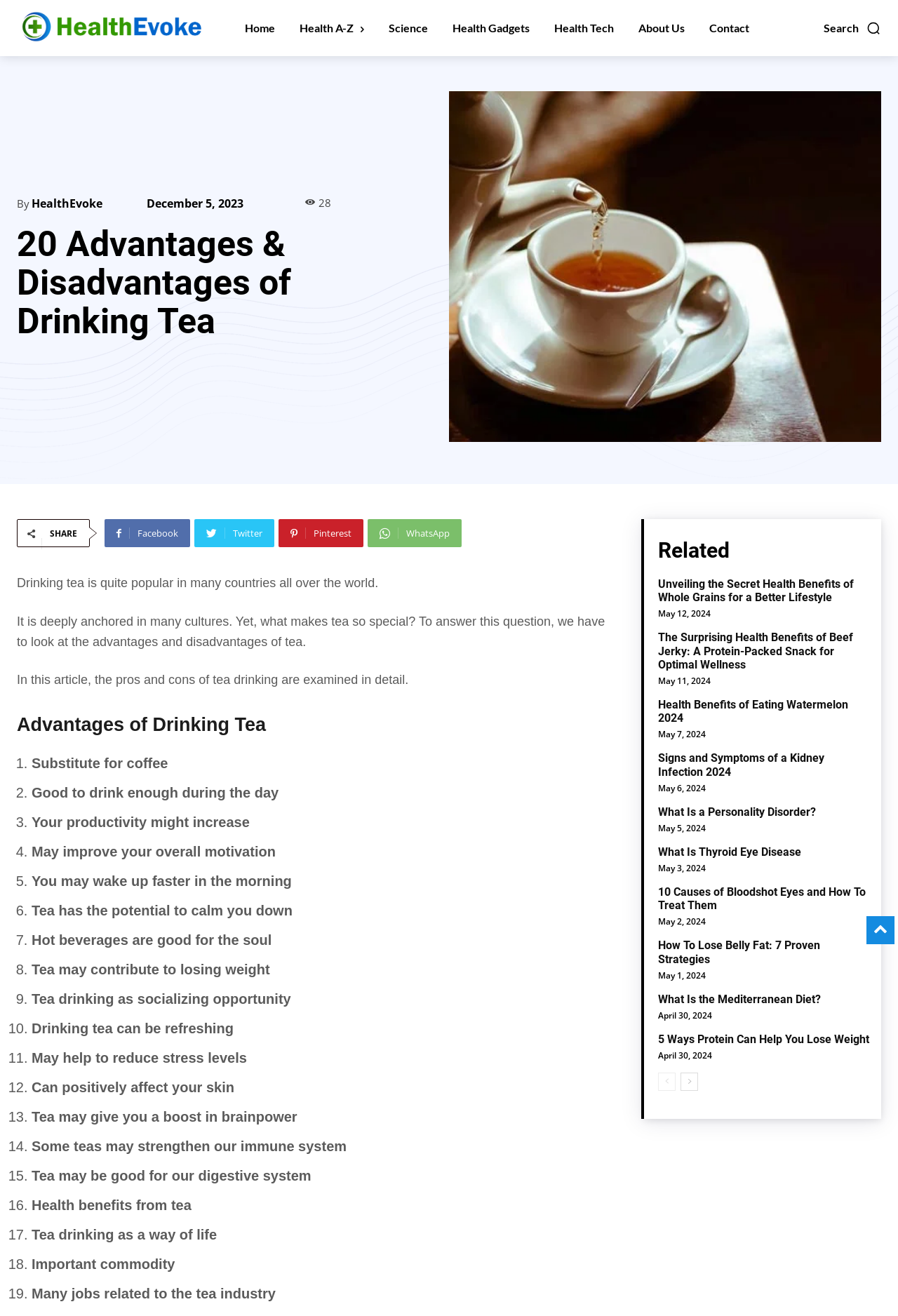Answer the question using only one word or a concise phrase: What is the name of the website?

HealthEvoke